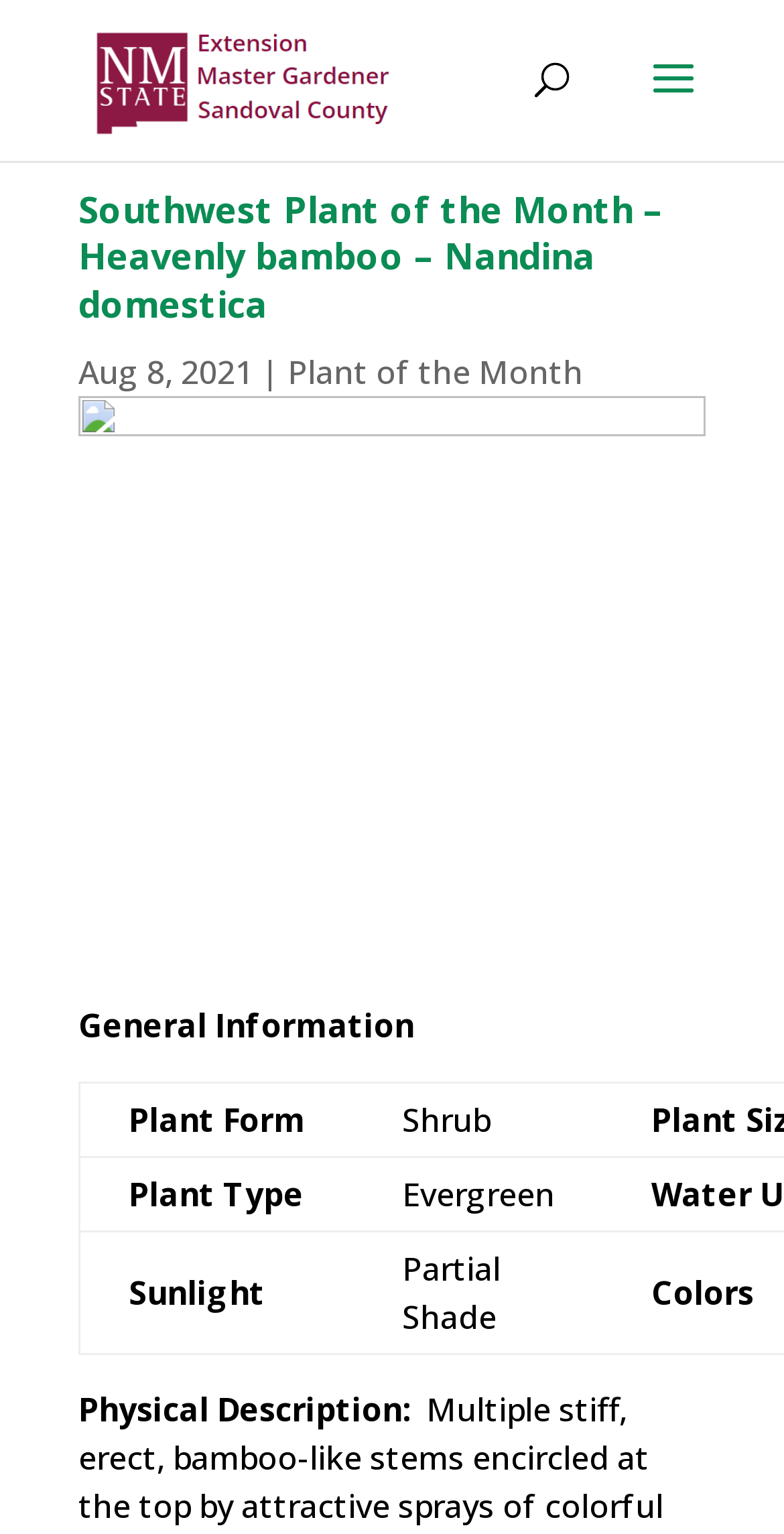Find the bounding box coordinates for the element described here: "alt="Sandoval Extension Master Gardeners"".

[0.11, 0.036, 0.51, 0.065]